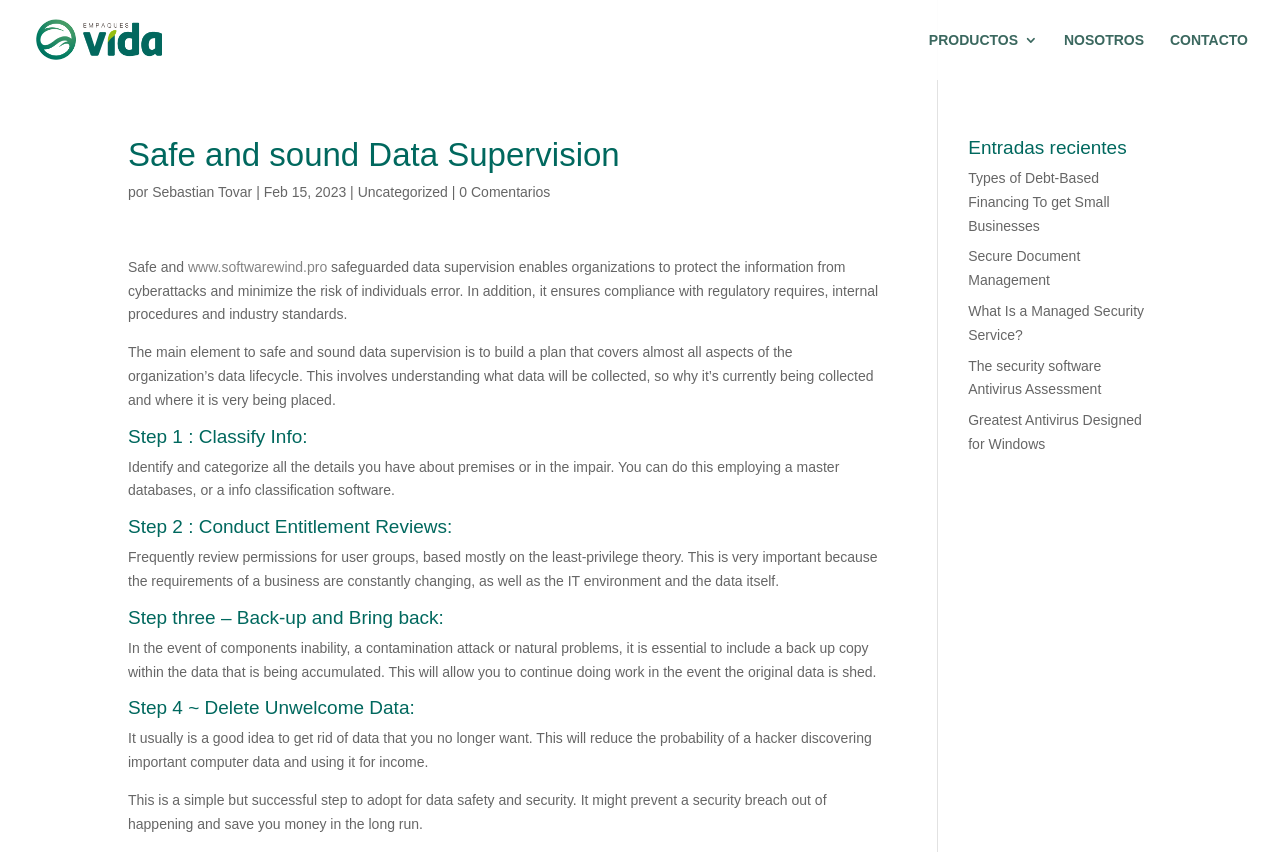Given the following UI element description: "parent_node: sports", find the bounding box coordinates in the webpage screenshot.

None